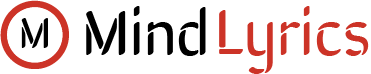Please answer the following question using a single word or phrase: 
What is the color of the word 'Mind'?

Black